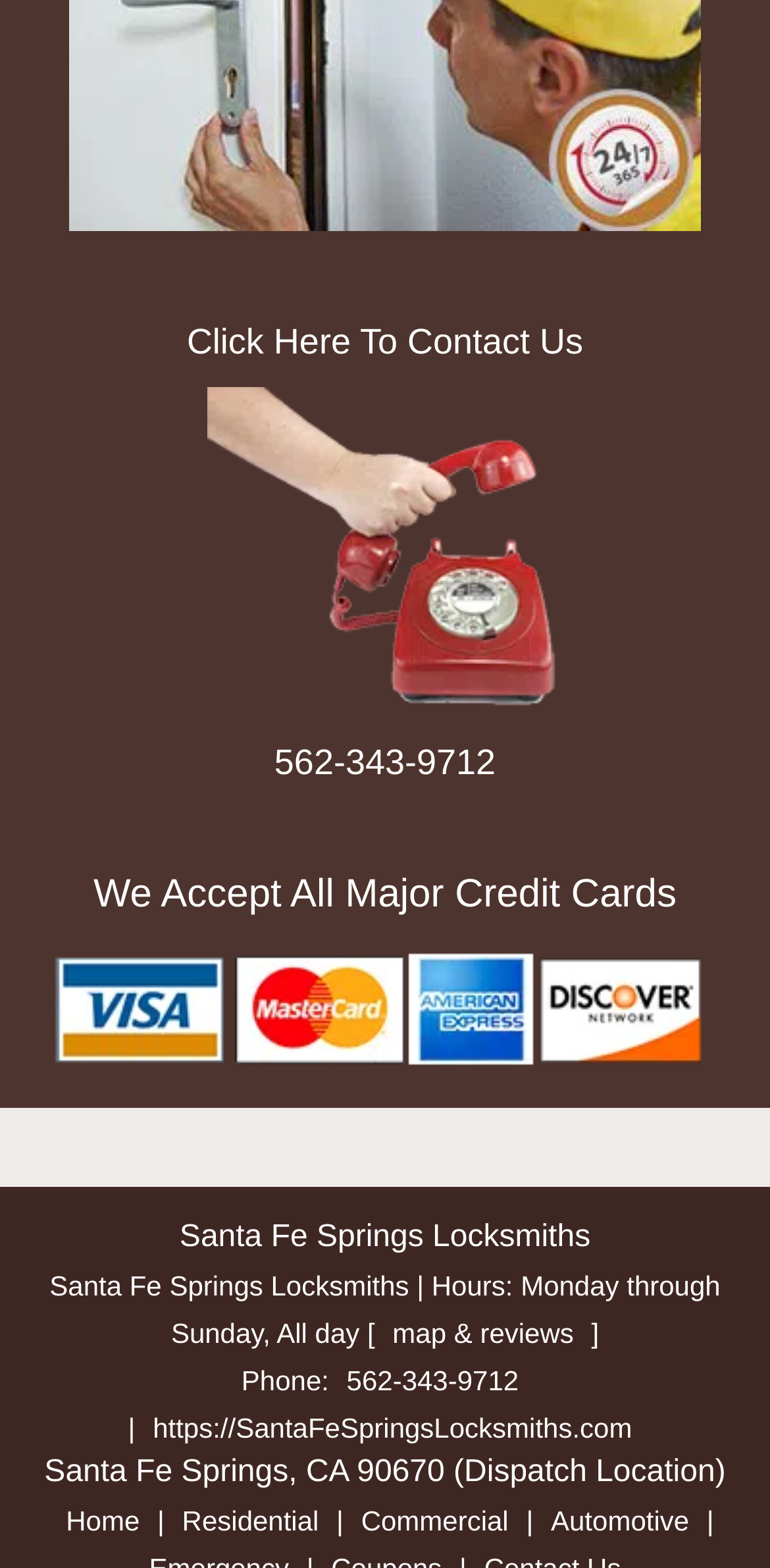What types of services does Santa Fe Springs Locksmiths offer?
Give a single word or phrase as your answer by examining the image.

Residential, Commercial, Automotive